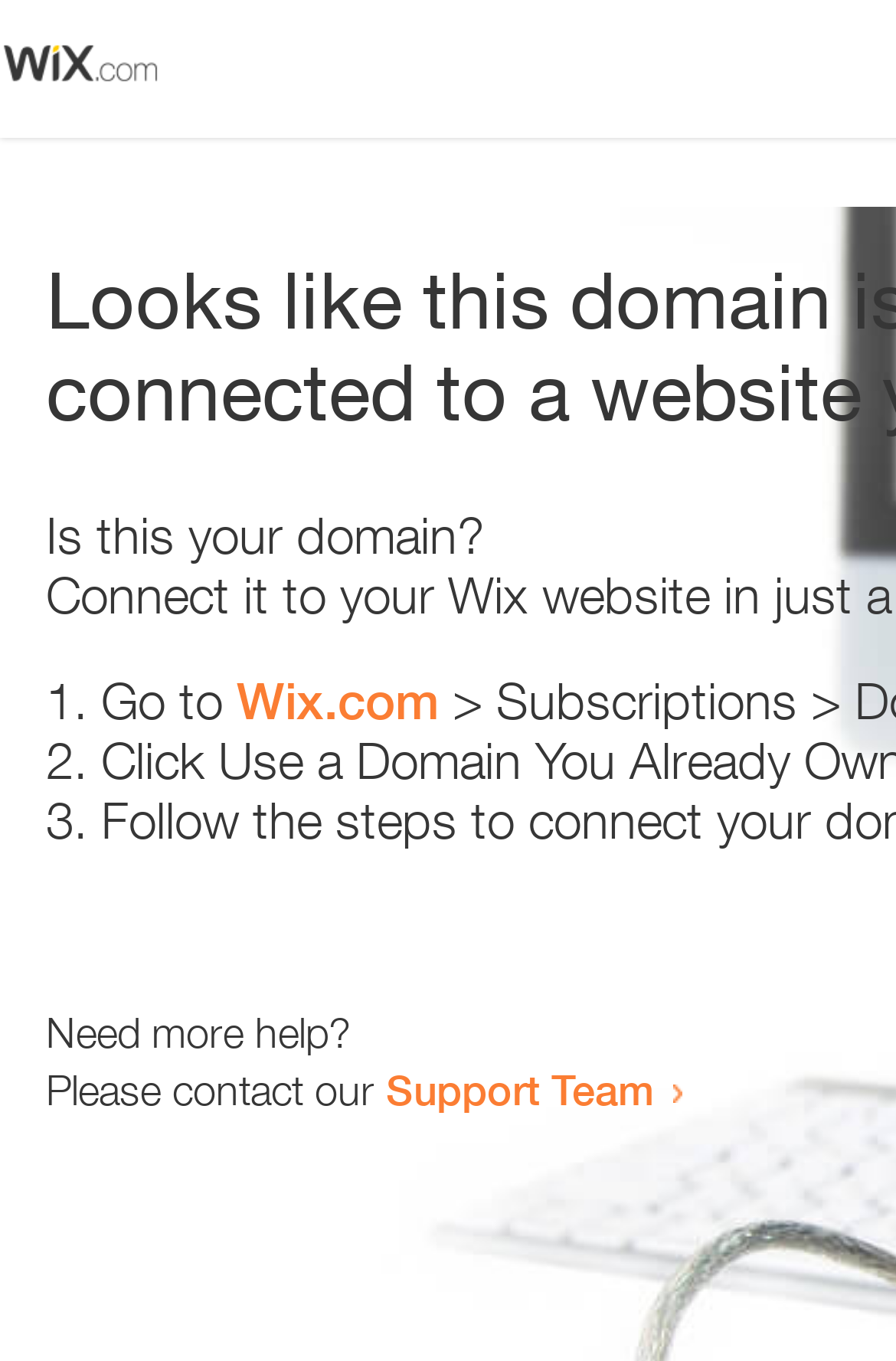Generate the text content of the main headline of the webpage.

Looks like this domain isn't
connected to a website yet